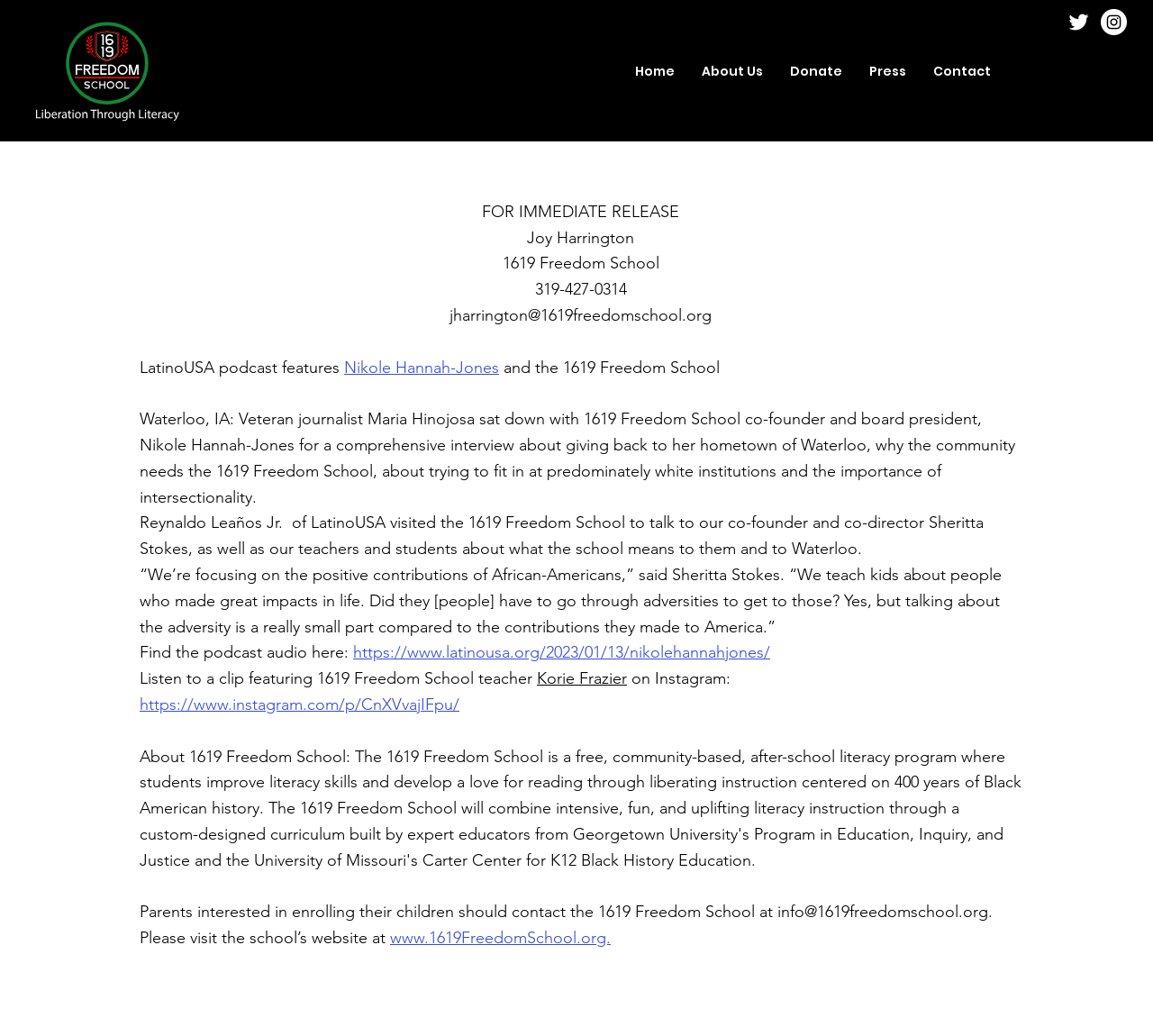Determine the bounding box coordinates of the clickable element to complete this instruction: "Visit Twitter page". Provide the coordinates in the format of four float numbers between 0 and 1, [left, top, right, bottom].

[0.924, 0.009, 0.947, 0.034]